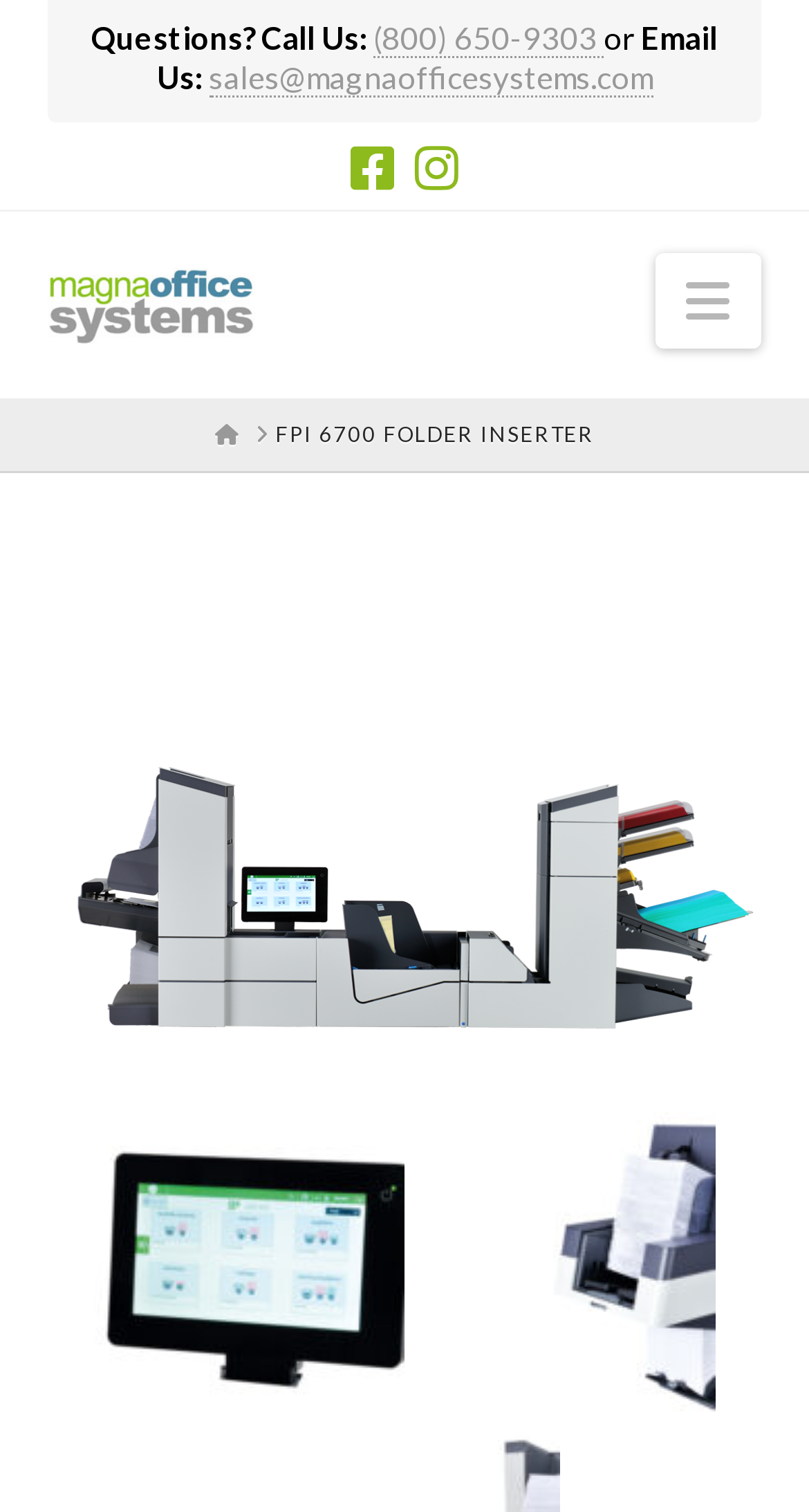Kindly determine the bounding box coordinates for the area that needs to be clicked to execute this instruction: "Click the Navigation button".

[0.809, 0.167, 0.94, 0.23]